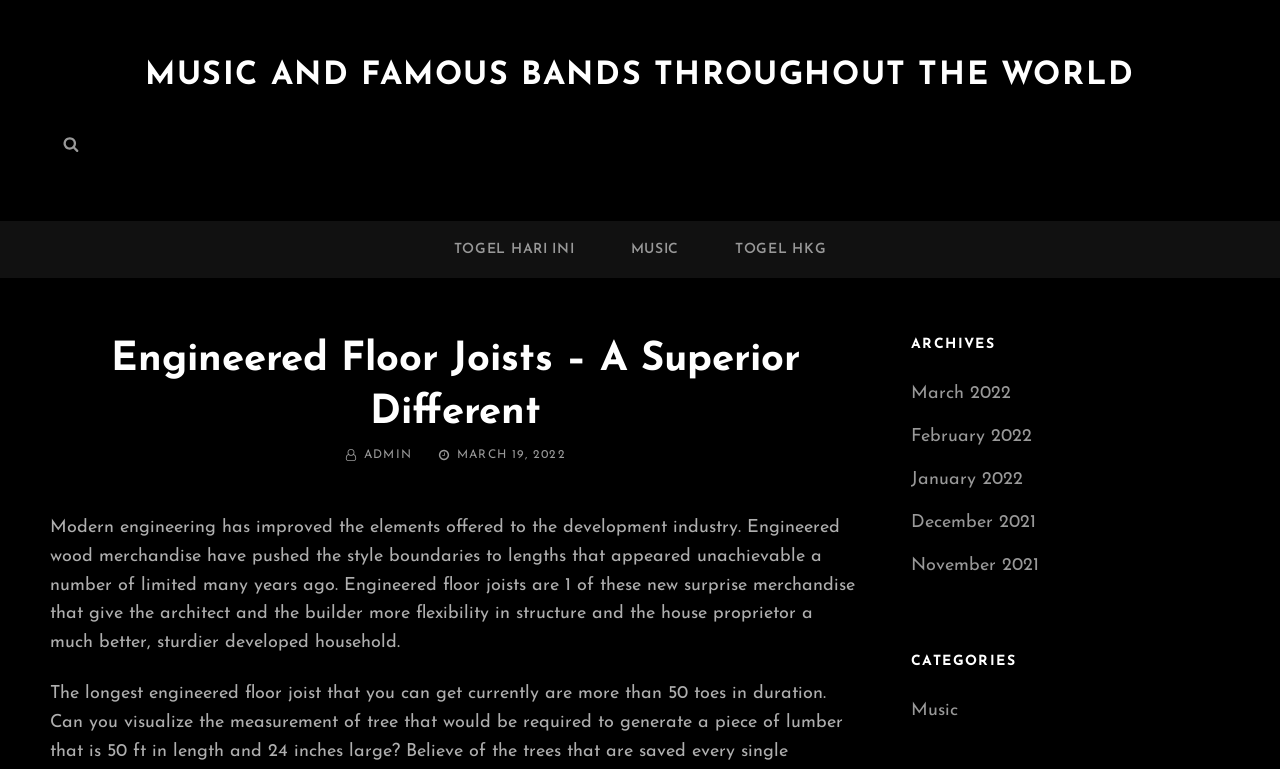Locate the bounding box coordinates of the area where you should click to accomplish the instruction: "Go to MUSIC page".

[0.473, 0.288, 0.55, 0.362]